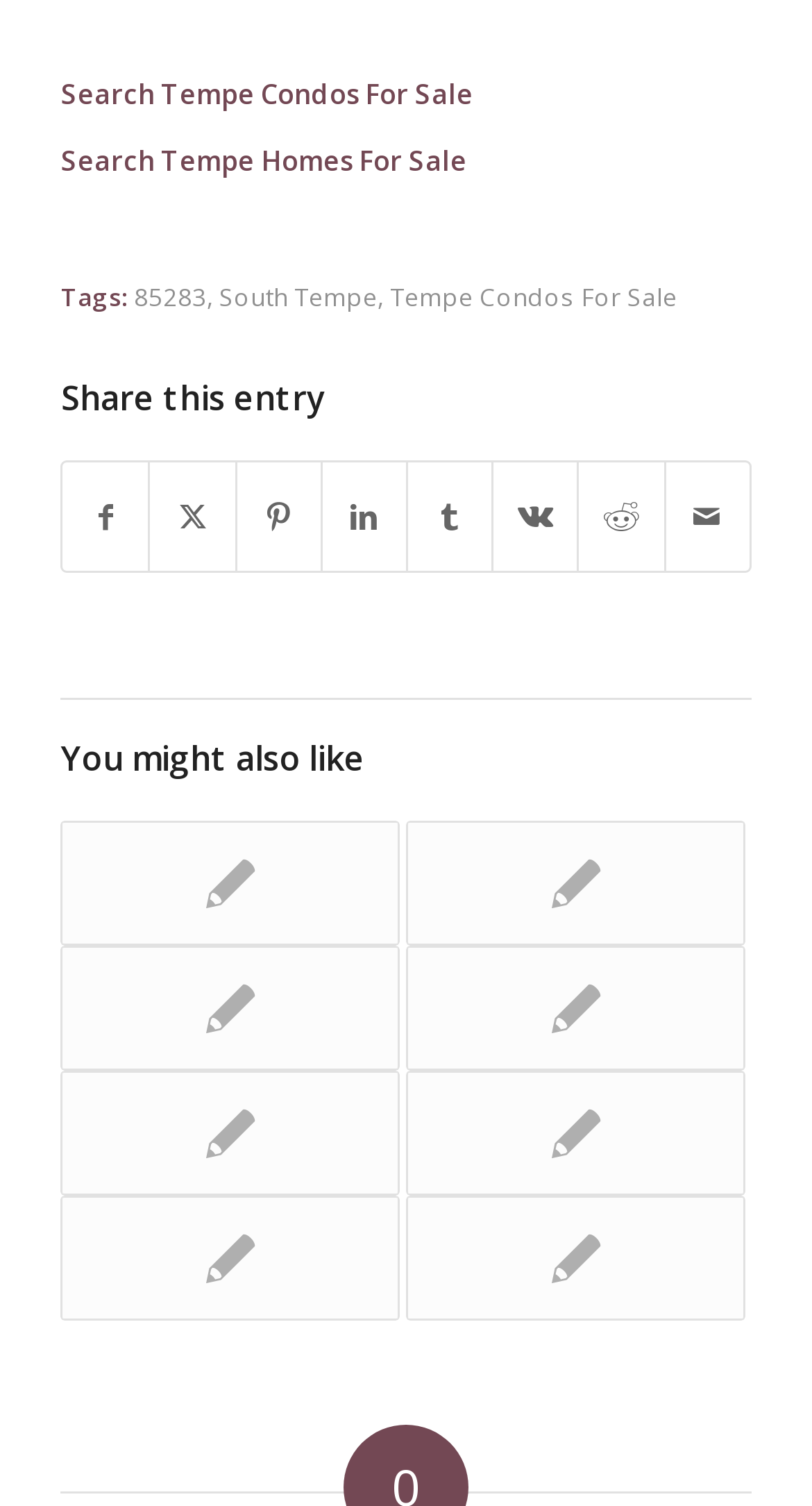Locate the UI element described as follows: "Sports". Return the bounding box coordinates as four float numbers between 0 and 1 in the order [left, top, right, bottom].

None